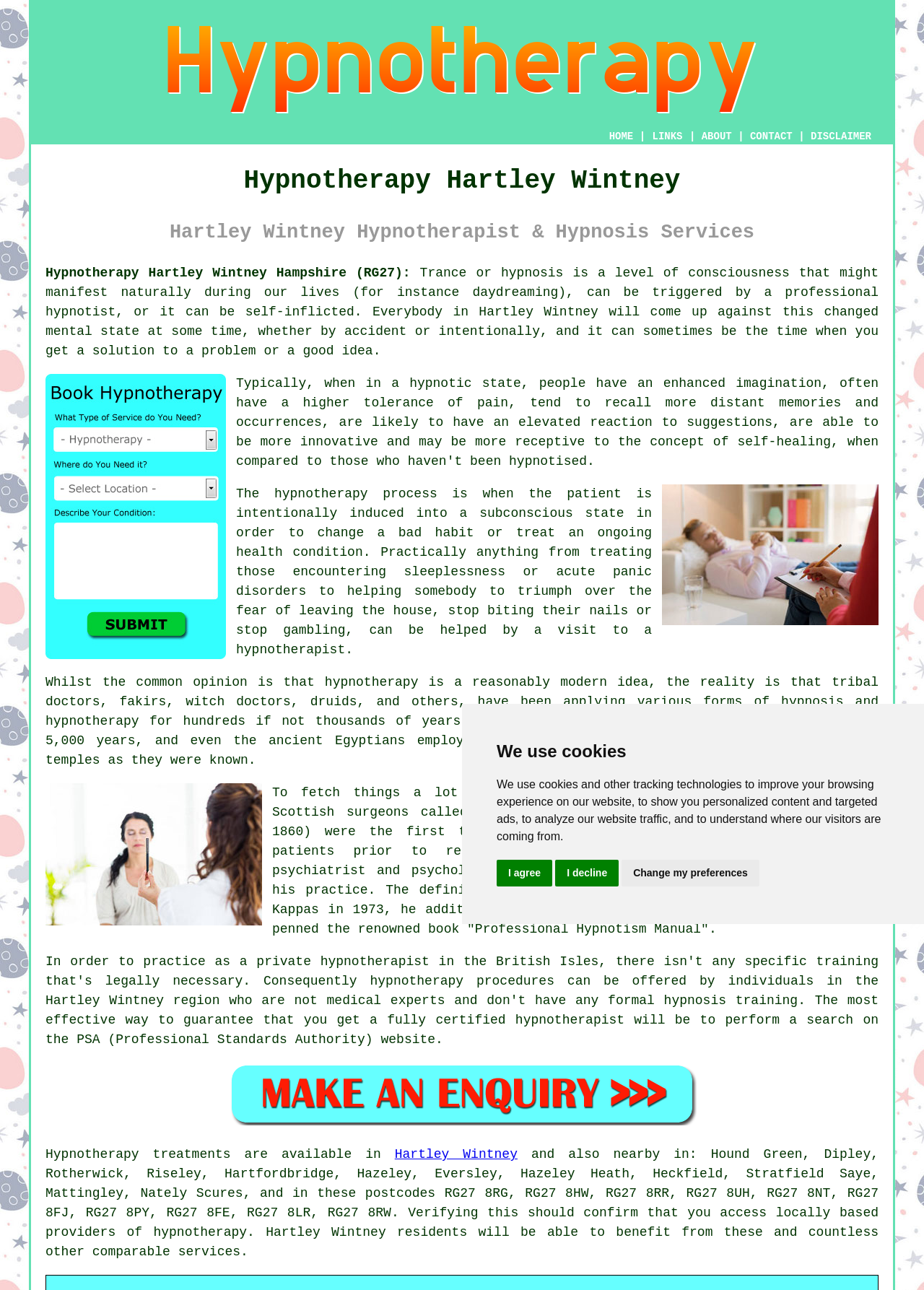From the given element description: "Change my preferences", find the bounding box for the UI element. Provide the coordinates as four float numbers between 0 and 1, in the order [left, top, right, bottom].

[0.673, 0.666, 0.822, 0.687]